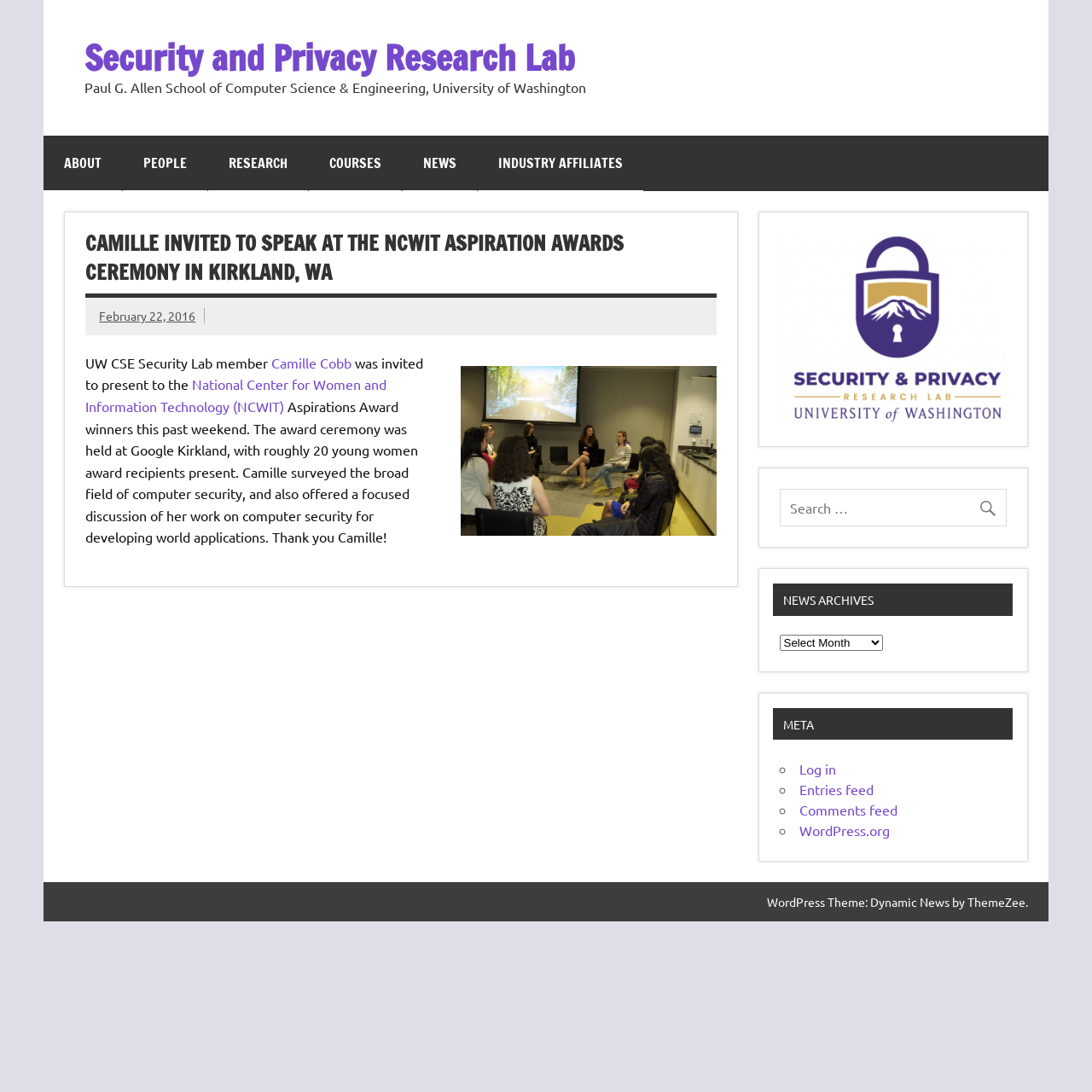Identify the title of the webpage and provide its text content.

CAMILLE INVITED TO SPEAK AT THE NCWIT ASPIRATION AWARDS CEREMONY IN KIRKLAND, WA